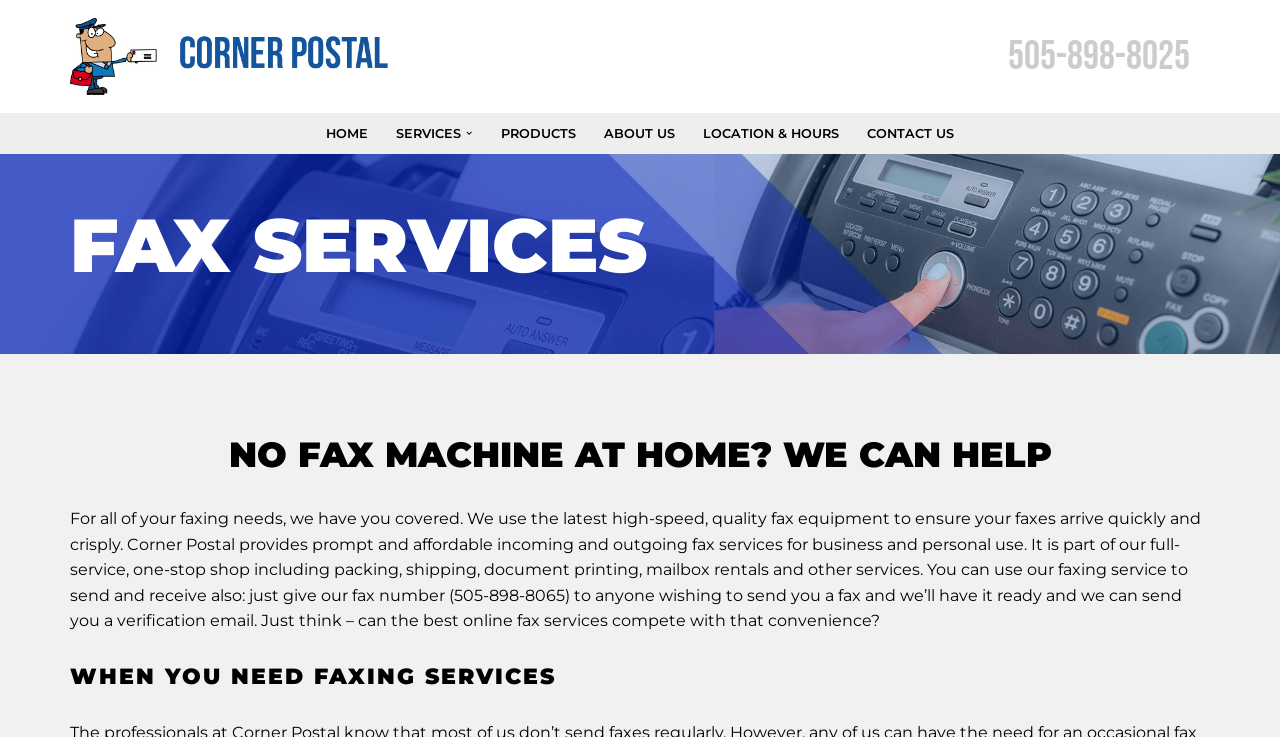Answer the question using only a single word or phrase: 
What is the fax number to receive faxes?

505-898-8065